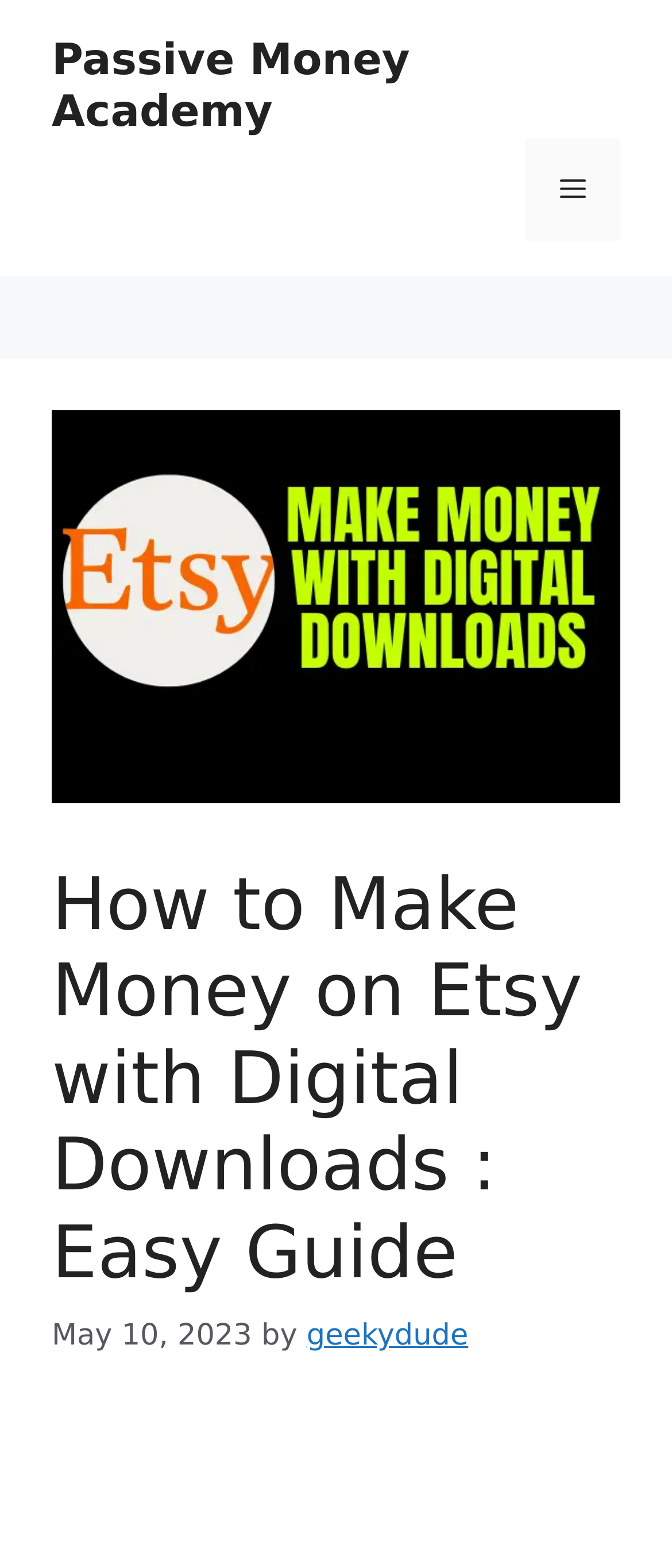Identify the bounding box of the UI component described as: "geekydude".

[0.456, 0.841, 0.697, 0.863]